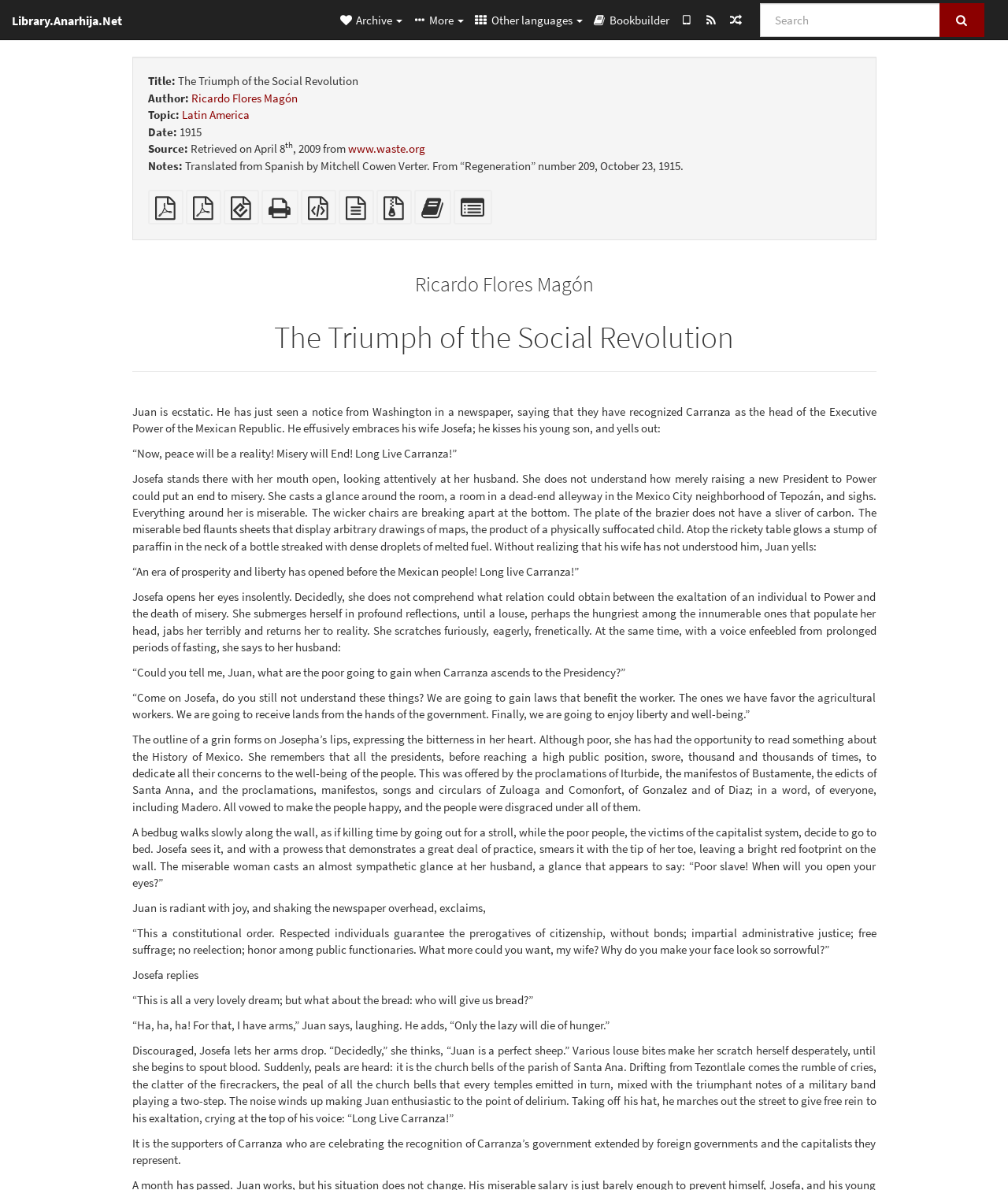Determine the bounding box coordinates of the element's region needed to click to follow the instruction: "Add this text to the bookbuilder". Provide these coordinates as four float numbers between 0 and 1, formatted as [left, top, right, bottom].

[0.411, 0.172, 0.447, 0.185]